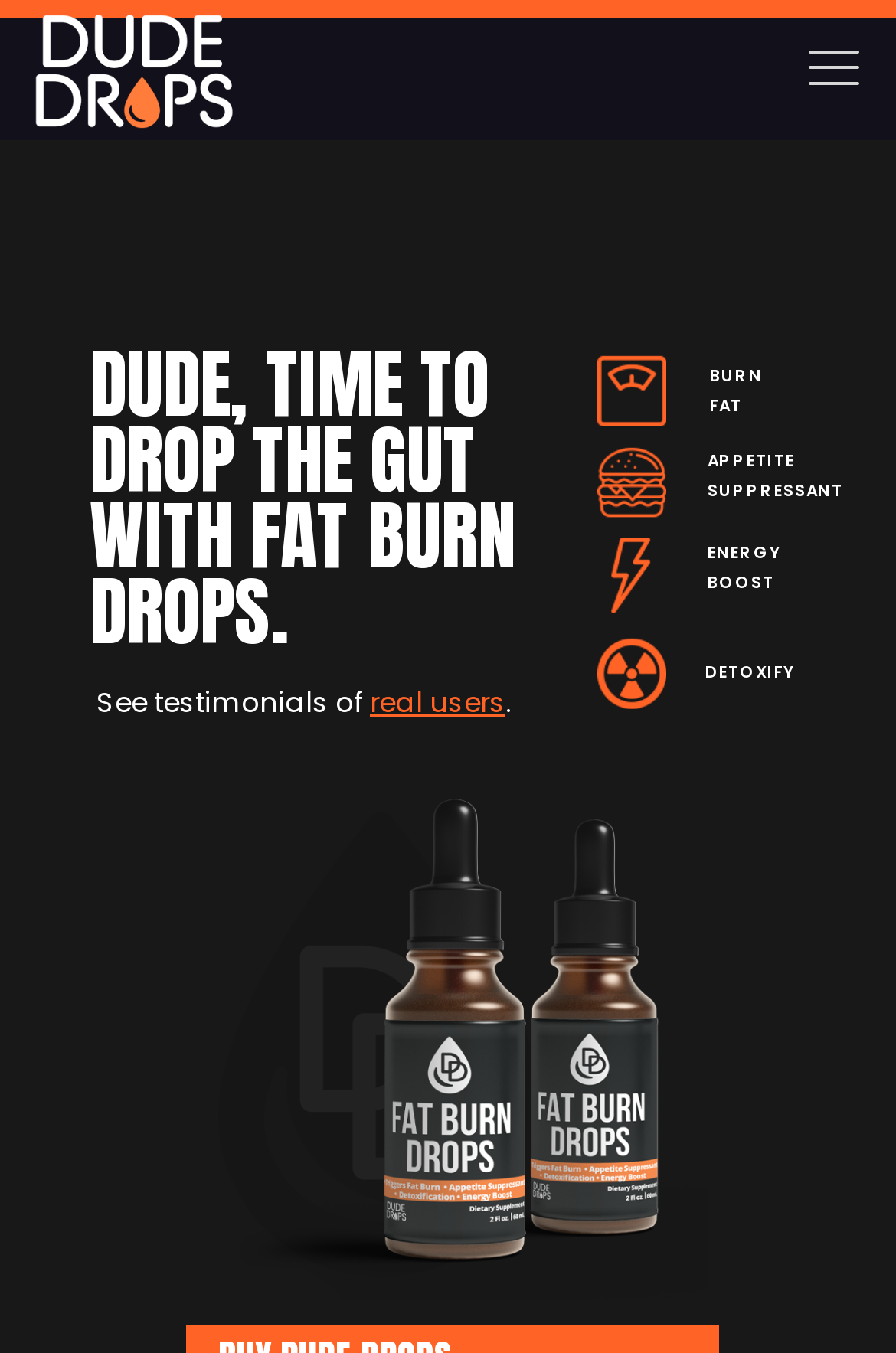How many images are on this webpage?
Please answer the question with a single word or phrase, referencing the image.

5